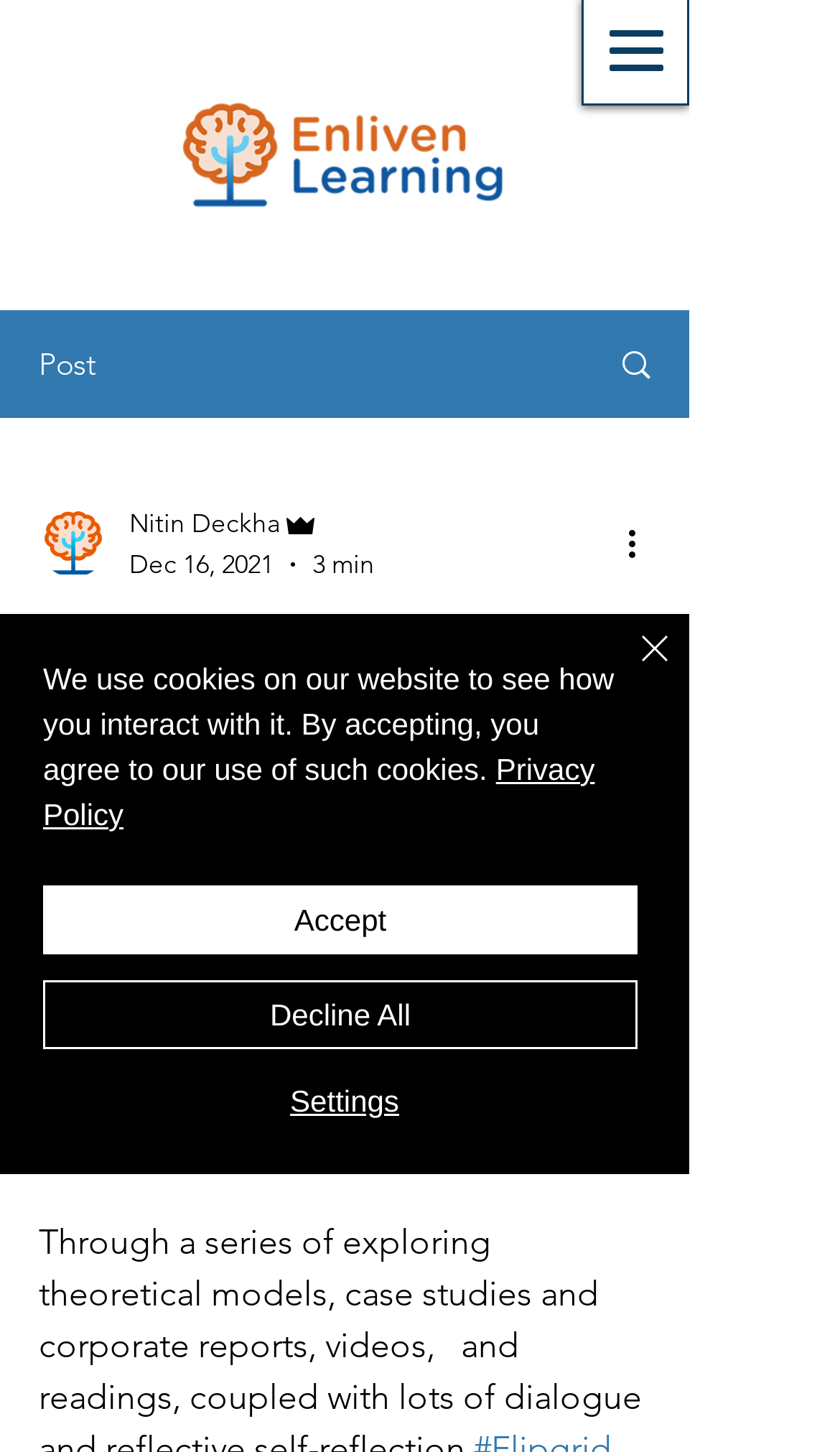Give a succinct answer to this question in a single word or phrase: 
What is the logo at the top left corner?

Enliven Learning Logo